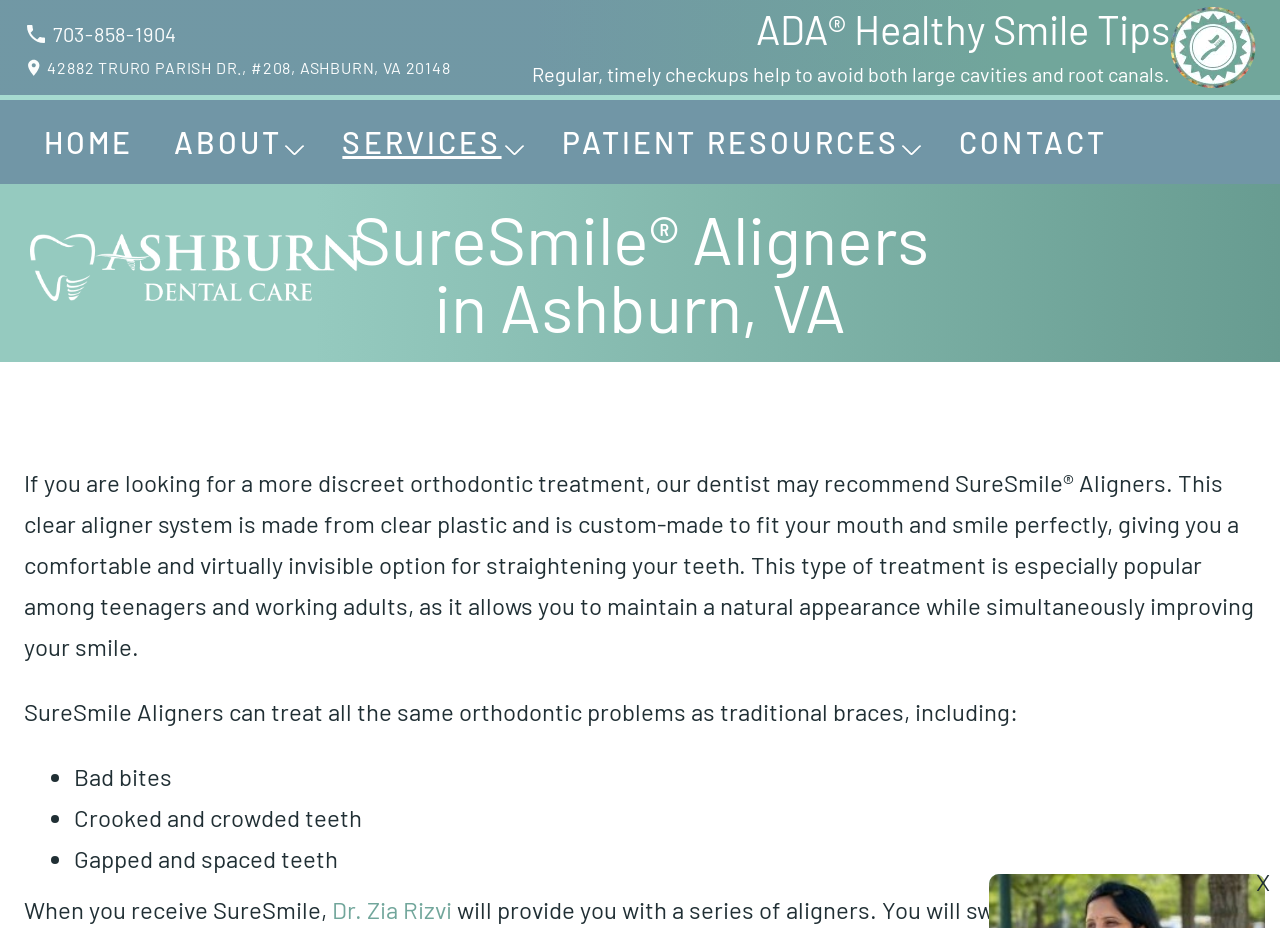Determine the bounding box coordinates of the clickable element to achieve the following action: 'Visit the office location'. Provide the coordinates as four float values between 0 and 1, formatted as [left, top, right, bottom].

[0.019, 0.063, 0.352, 0.083]